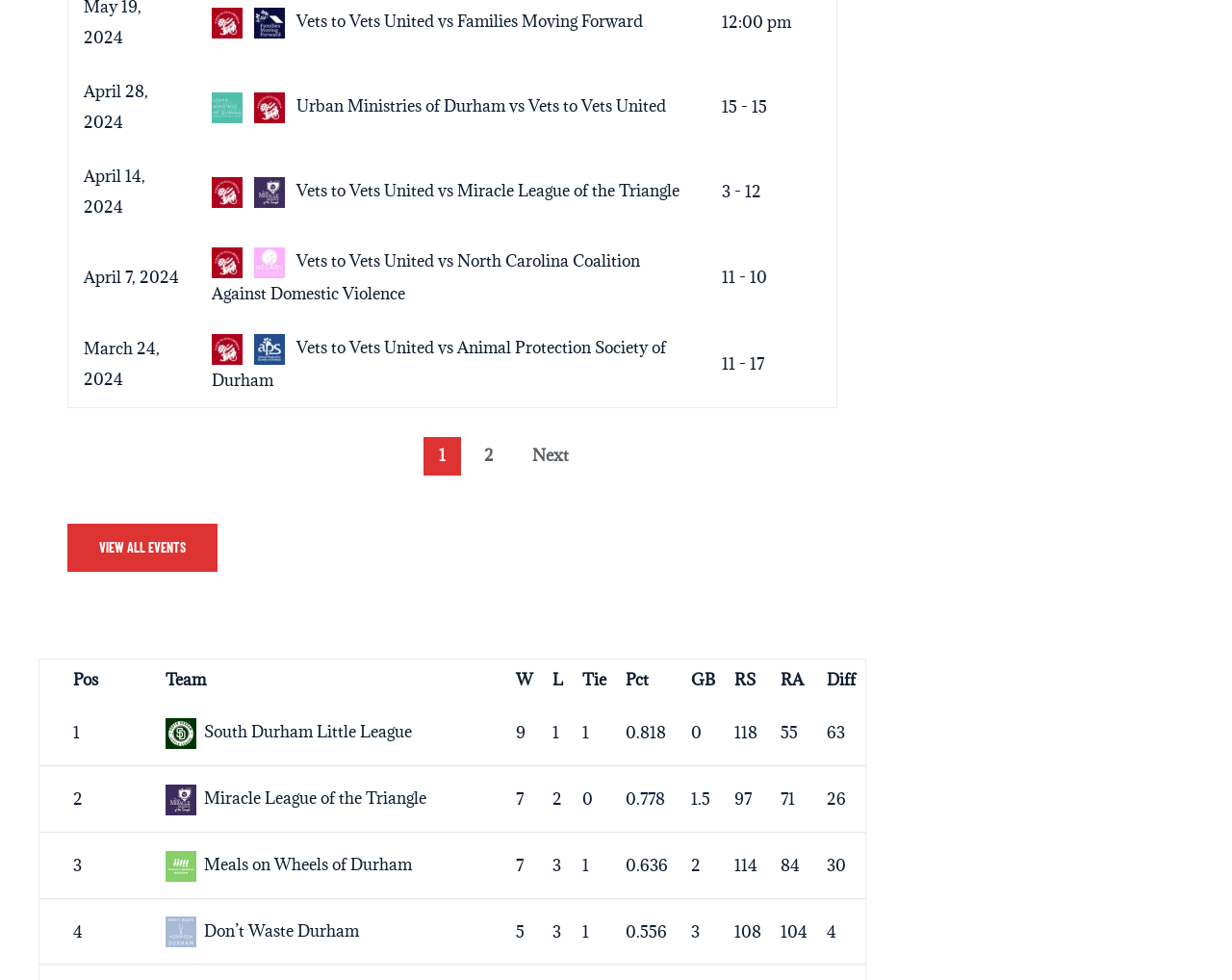Pinpoint the bounding box coordinates for the area that should be clicked to perform the following instruction: "View all events".

[0.08, 0.55, 0.151, 0.566]